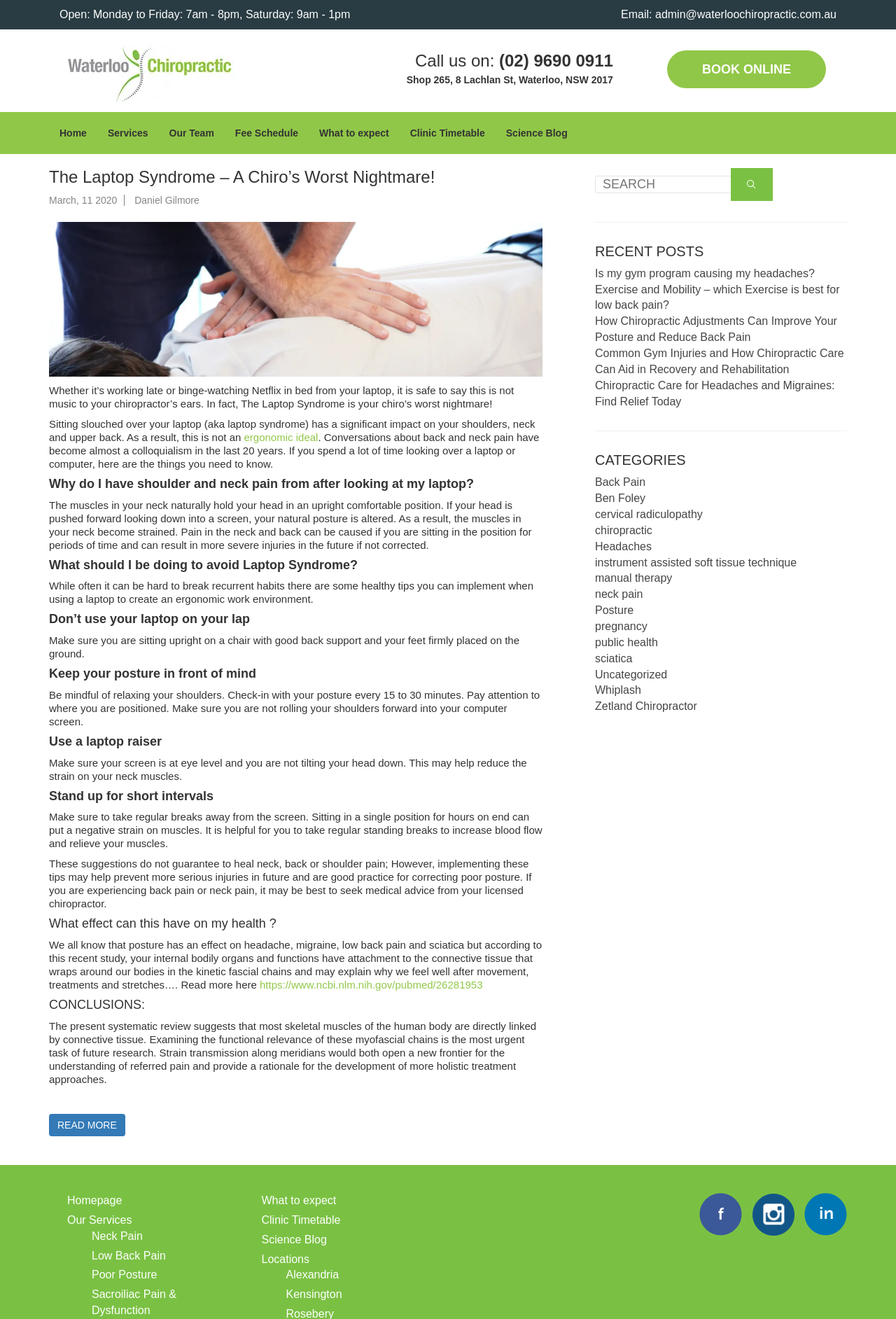Please give a one-word or short phrase response to the following question: 
What is the name of the chiropractic clinic?

Waterloo Chiropractic